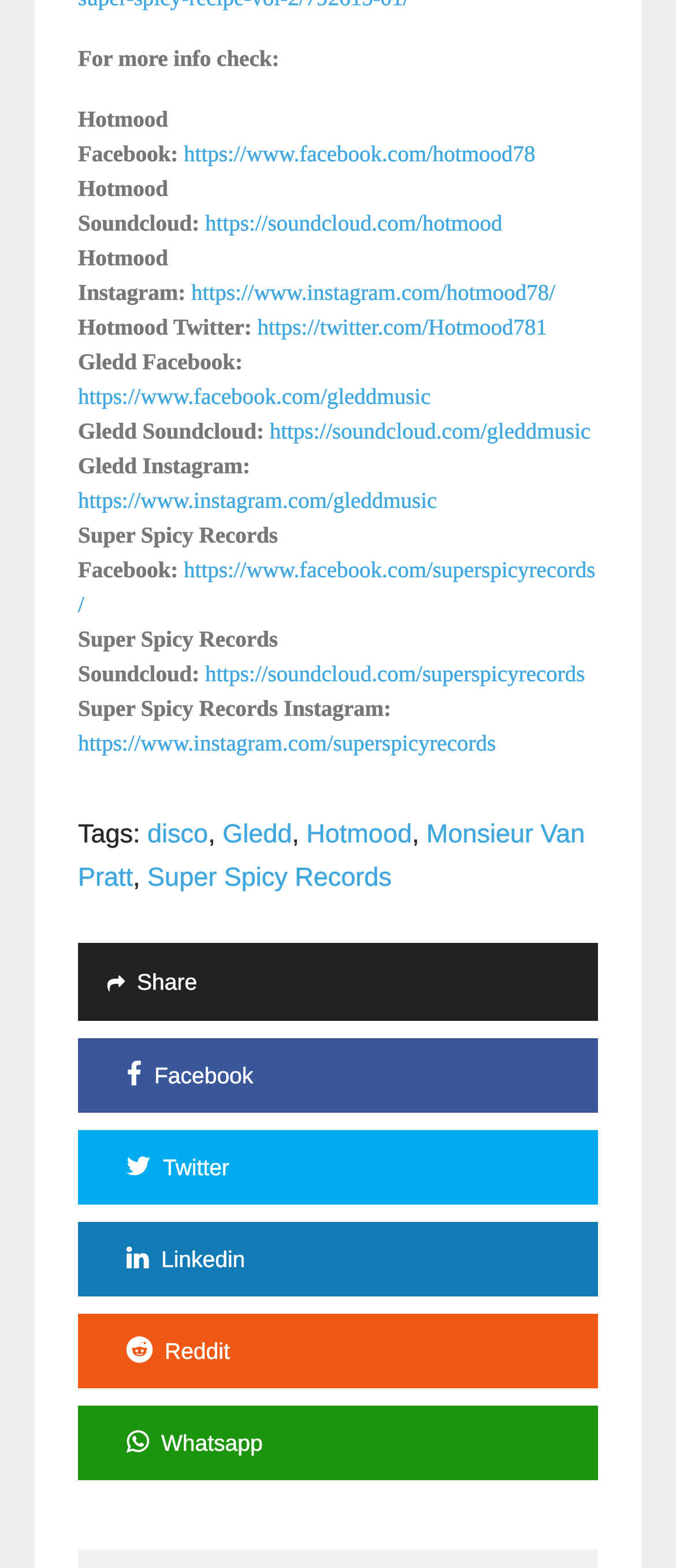Provide the bounding box coordinates of the HTML element described as: "Super Spicy Records". The bounding box coordinates should be four float numbers between 0 and 1, i.e., [left, top, right, bottom].

[0.218, 0.495, 0.579, 0.514]